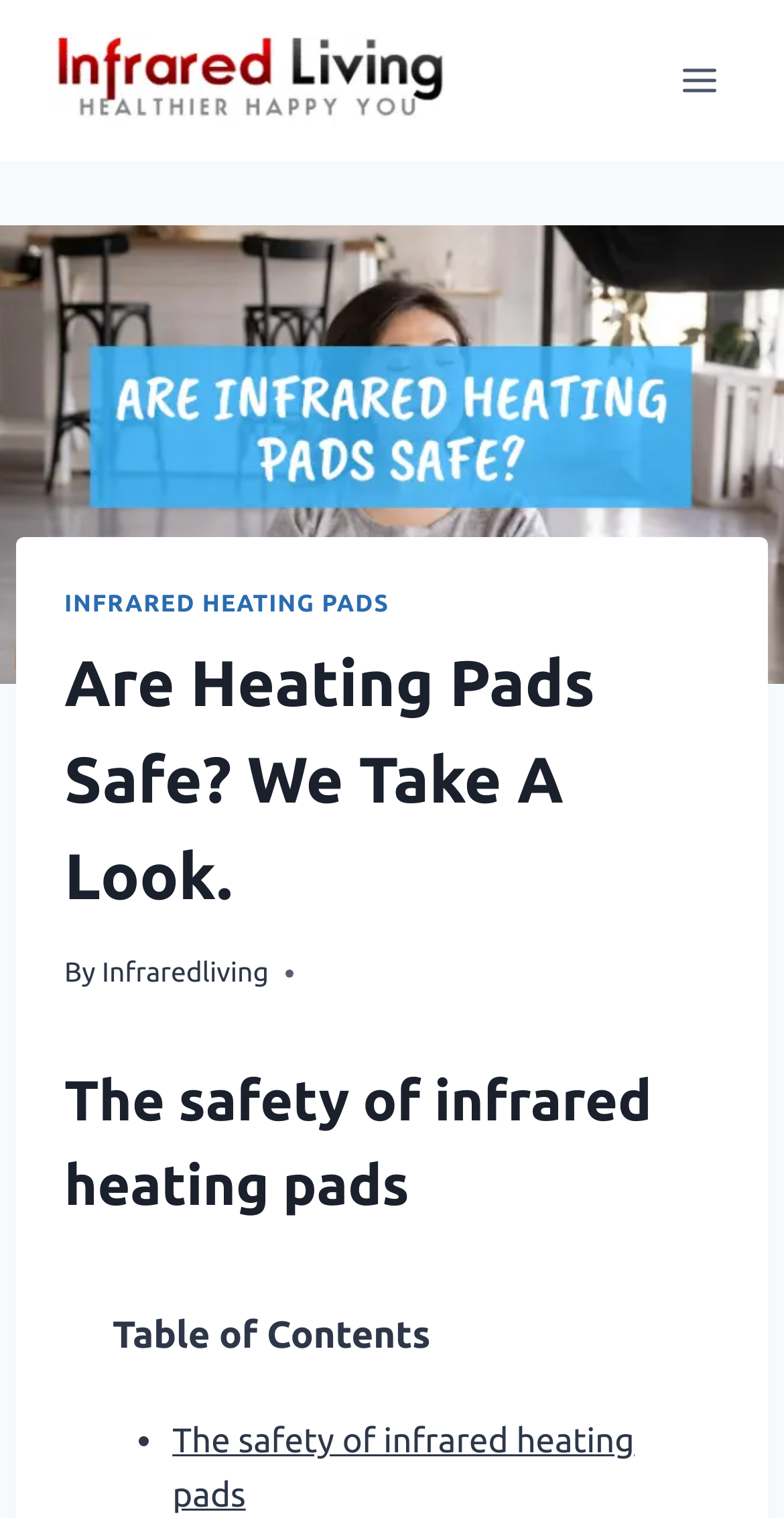Respond to the following question with a brief word or phrase:
What is the subtopic of the second heading?

Infrared heating pads